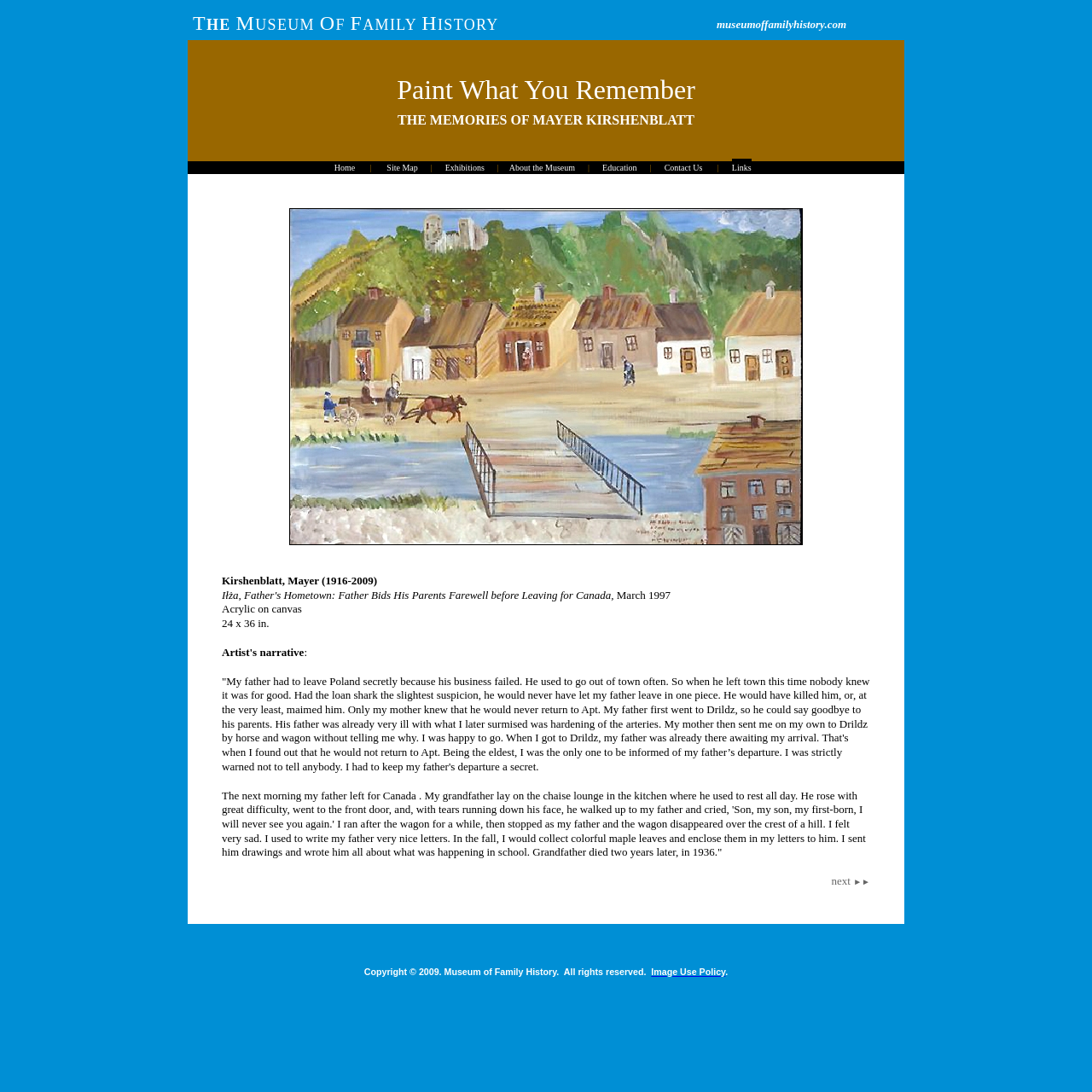Find the bounding box coordinates for the area that should be clicked to accomplish the instruction: "click the link to museumoffamilyhistory.com".

[0.656, 0.016, 0.775, 0.028]